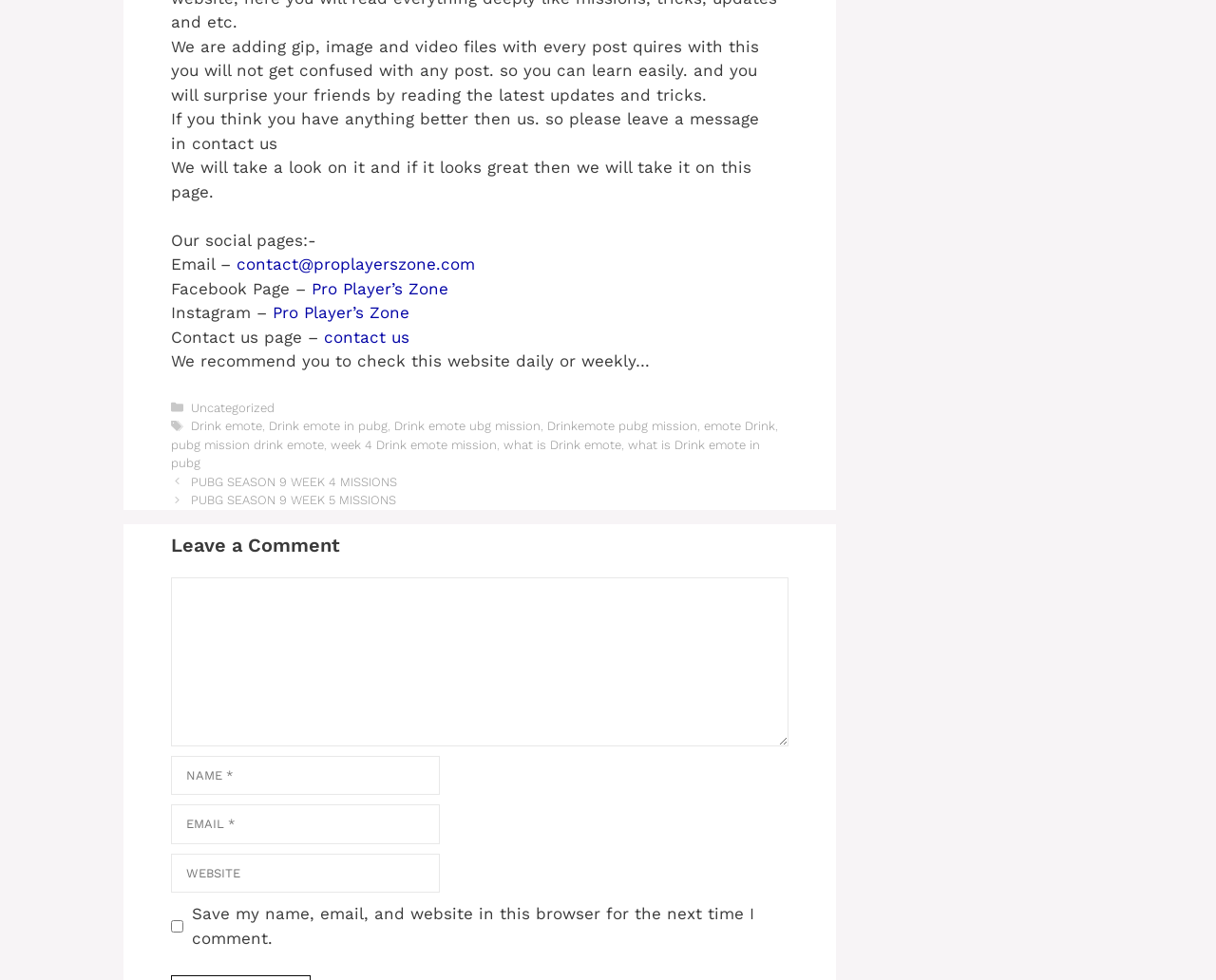Respond with a single word or phrase to the following question: How can users contact the website administrators?

Through contact us page or email